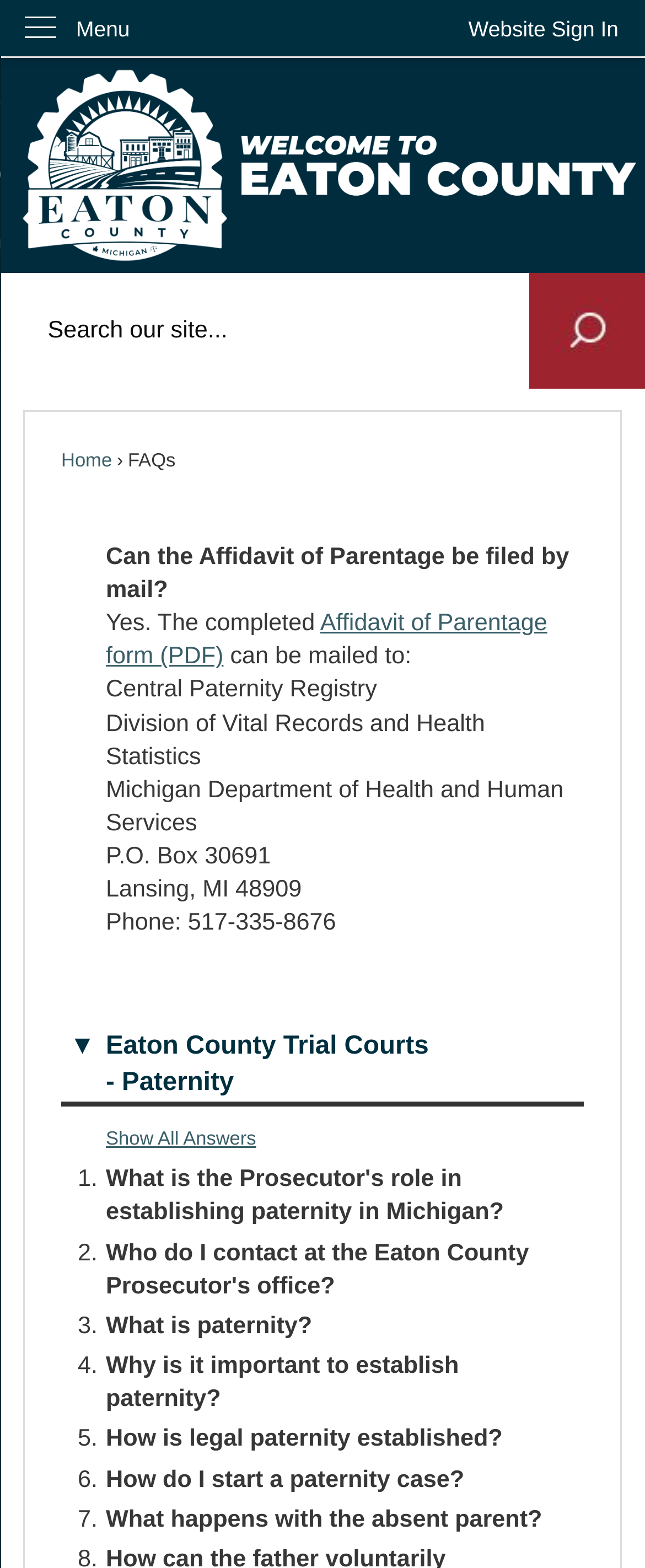Locate the bounding box of the user interface element based on this description: "parent_node: Search".

[0.821, 0.174, 1.0, 0.248]